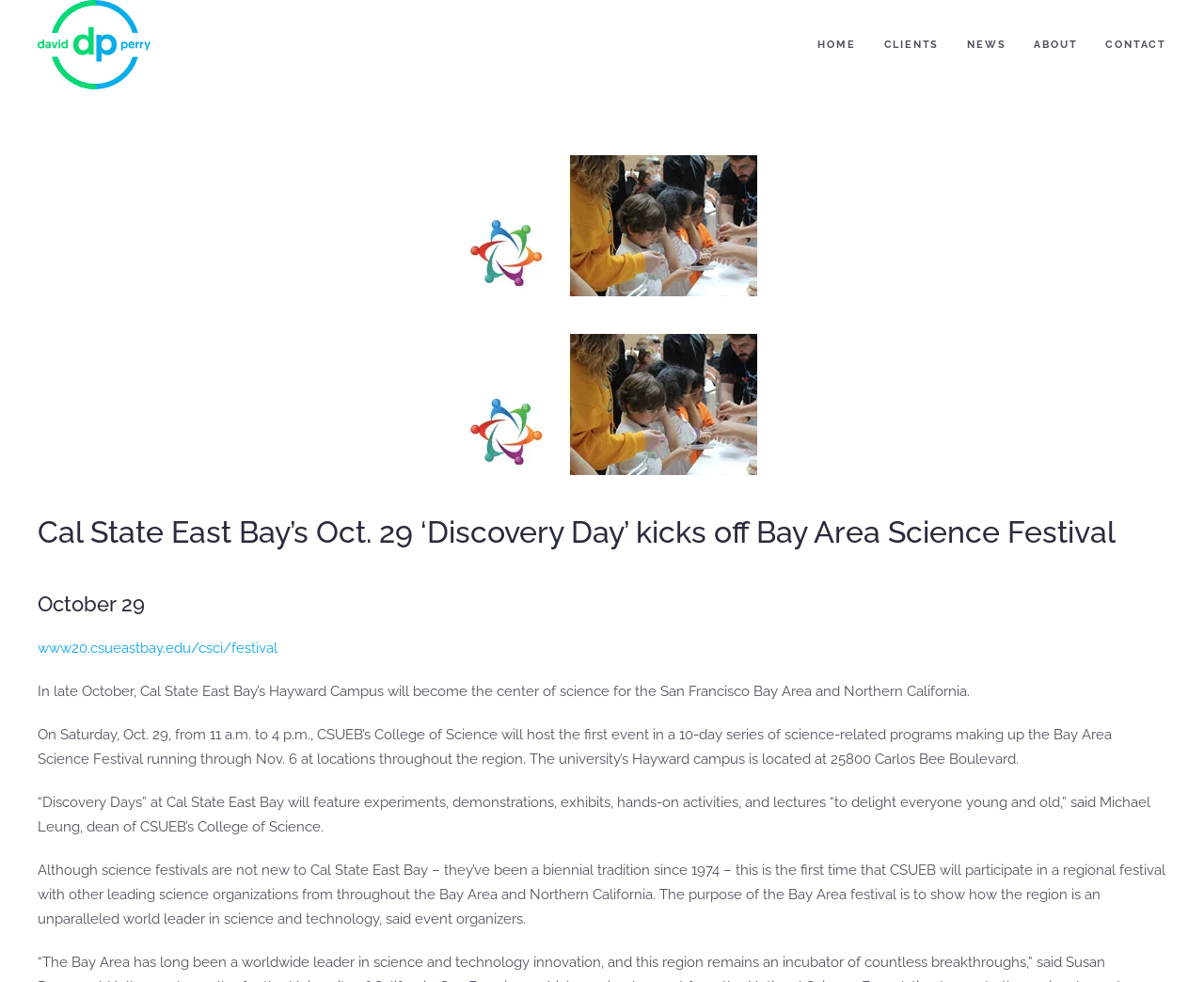Identify the bounding box coordinates for the region of the element that should be clicked to carry out the instruction: "Go to 'HOME'". The bounding box coordinates should be four float numbers between 0 and 1, i.e., [left, top, right, bottom].

[0.679, 0.007, 0.711, 0.084]